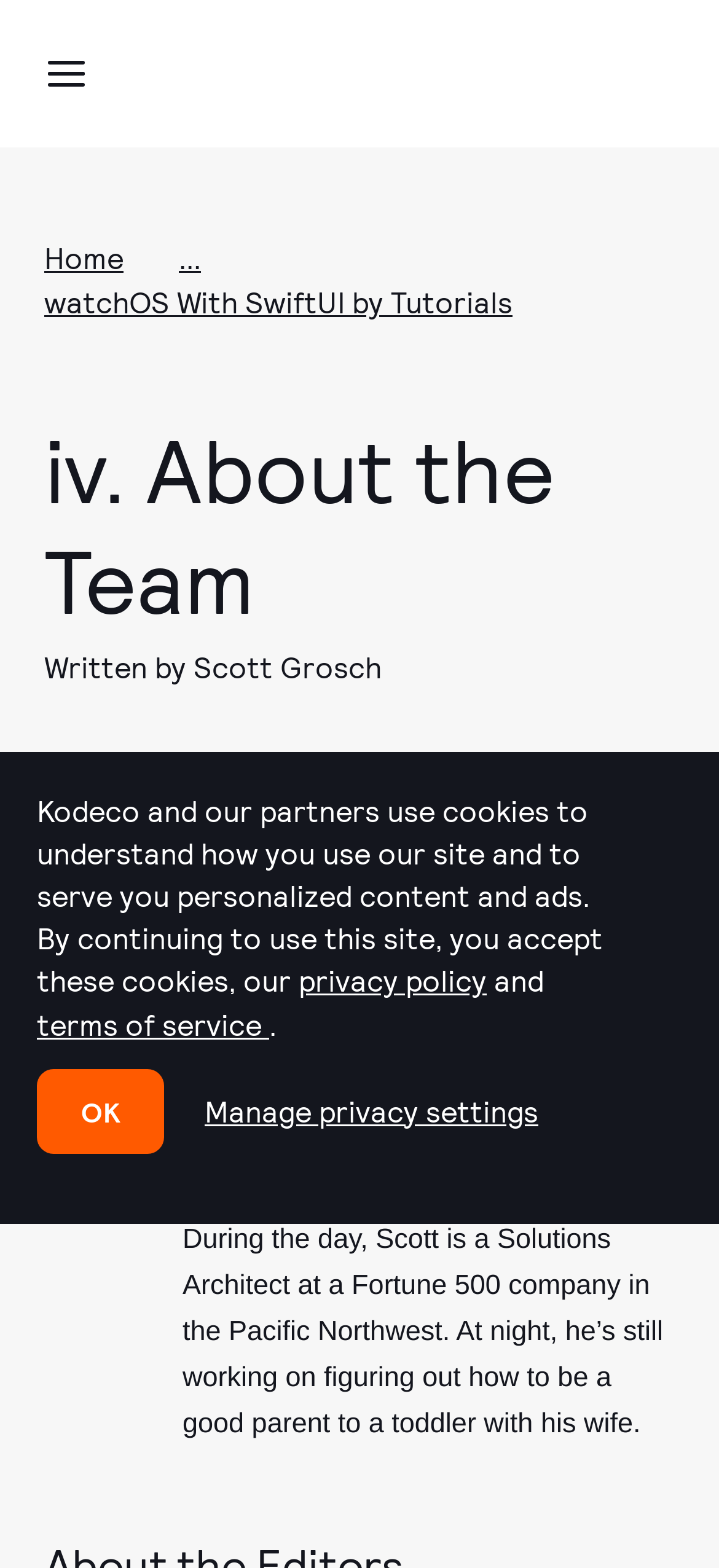Identify and provide the text content of the webpage's primary headline.

iv. About the Team
Written by Scott Grosch